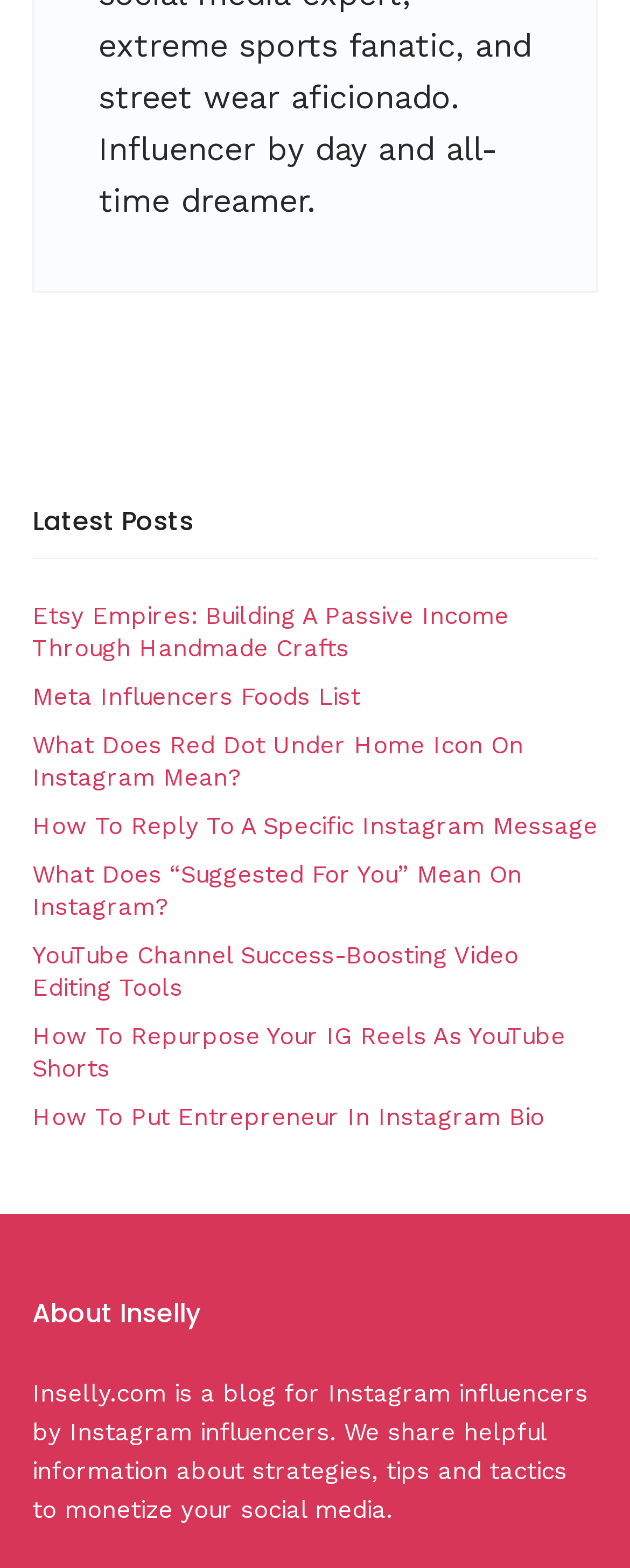Based on the image, give a detailed response to the question: What is the purpose of the Inselly blog?

According to the 'About Inselly' section, Inselly.com is a blog for Instagram influencers by Instagram influencers, and it shares helpful information about strategies, tips, and tactics to monetize social media.